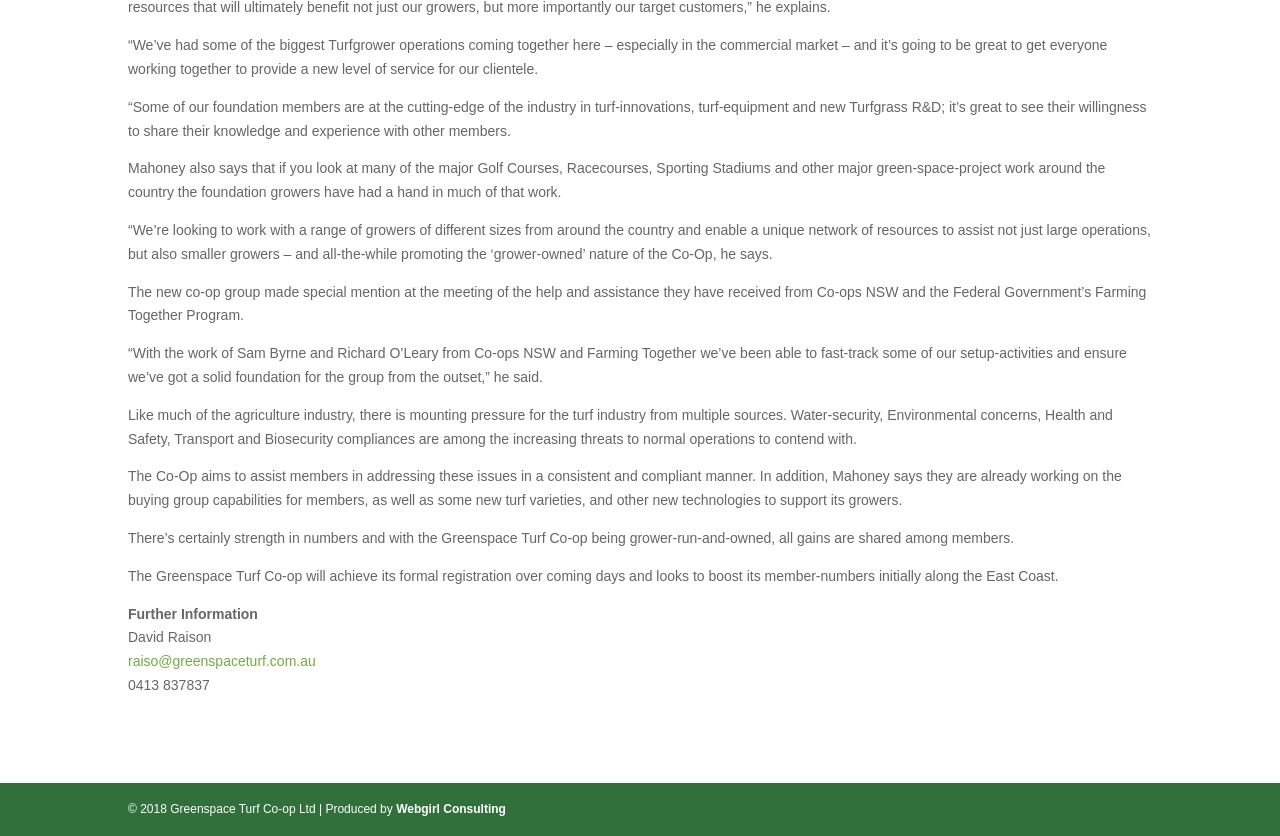Provide the bounding box coordinates for the specified HTML element described in this description: "raiso@greenspaceturf.com.au". The coordinates should be four float numbers ranging from 0 to 1, in the format [left, top, right, bottom].

[0.1, 0.781, 0.247, 0.8]